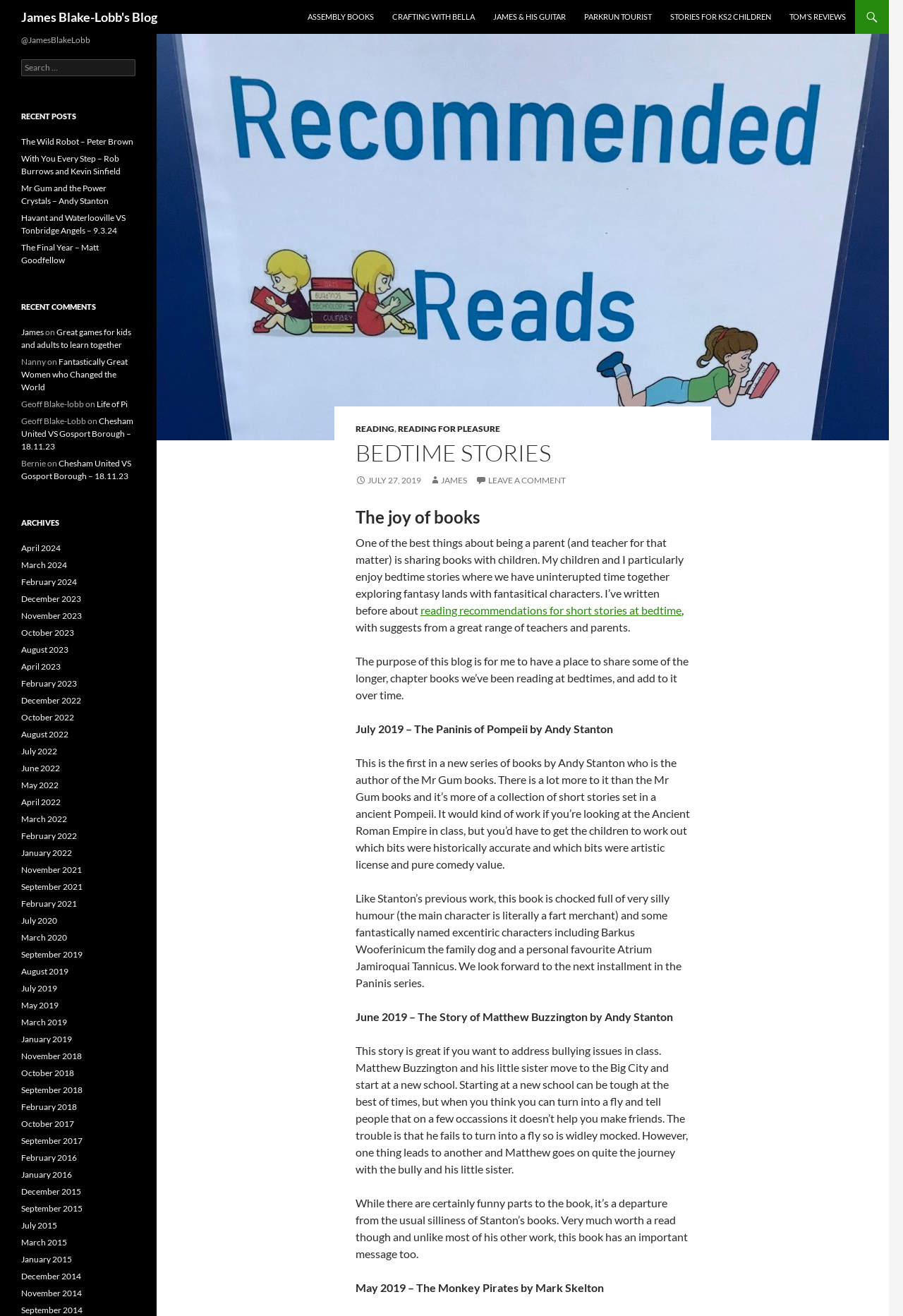From the webpage screenshot, predict the bounding box coordinates (top-left x, top-left y, bottom-right x, bottom-right y) for the UI element described here: Location

None